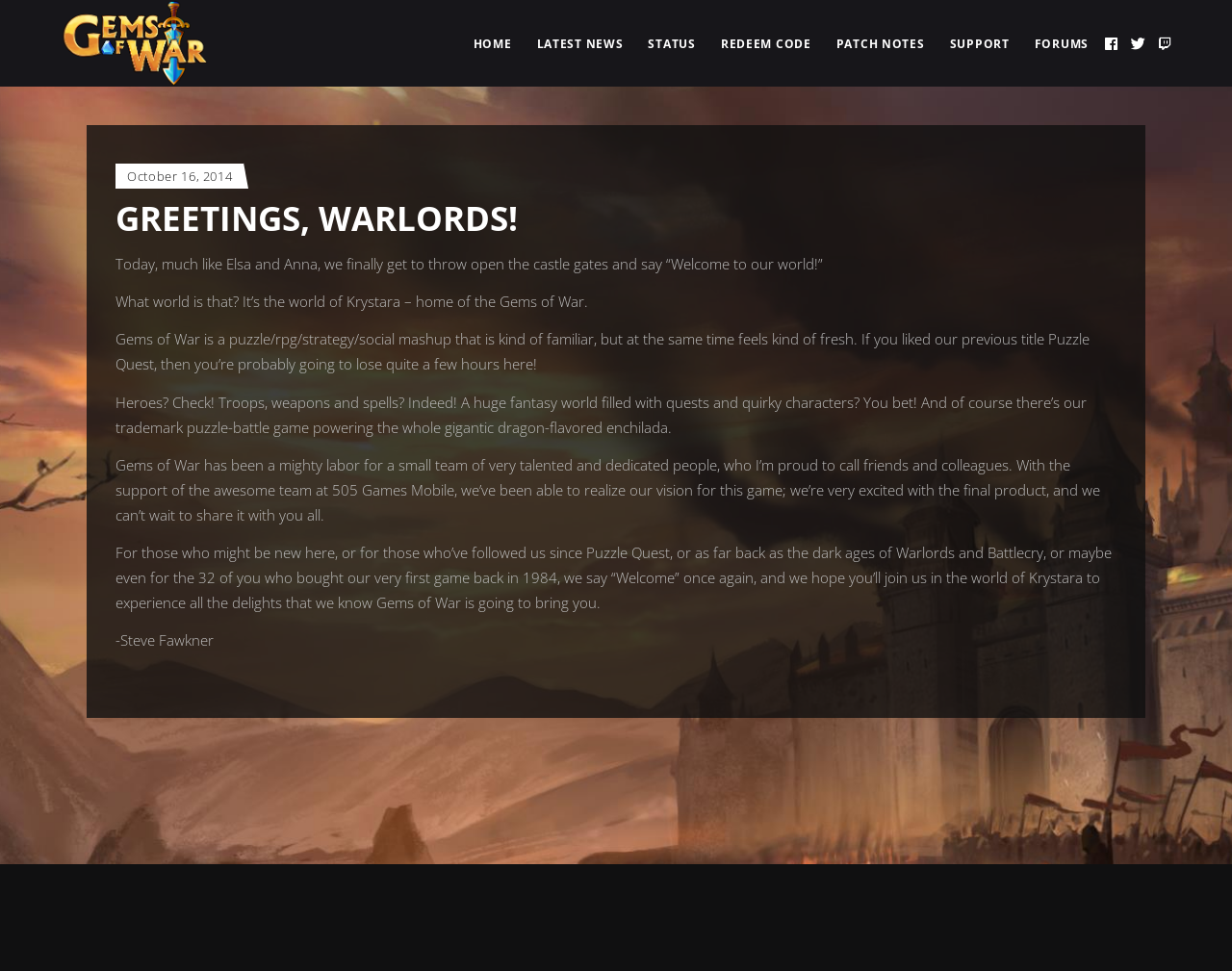Provide the bounding box coordinates for the specified HTML element described in this description: "Redeem Code". The coordinates should be four float numbers ranging from 0 to 1, in the format [left, top, right, bottom].

[0.578, 0.0, 0.665, 0.089]